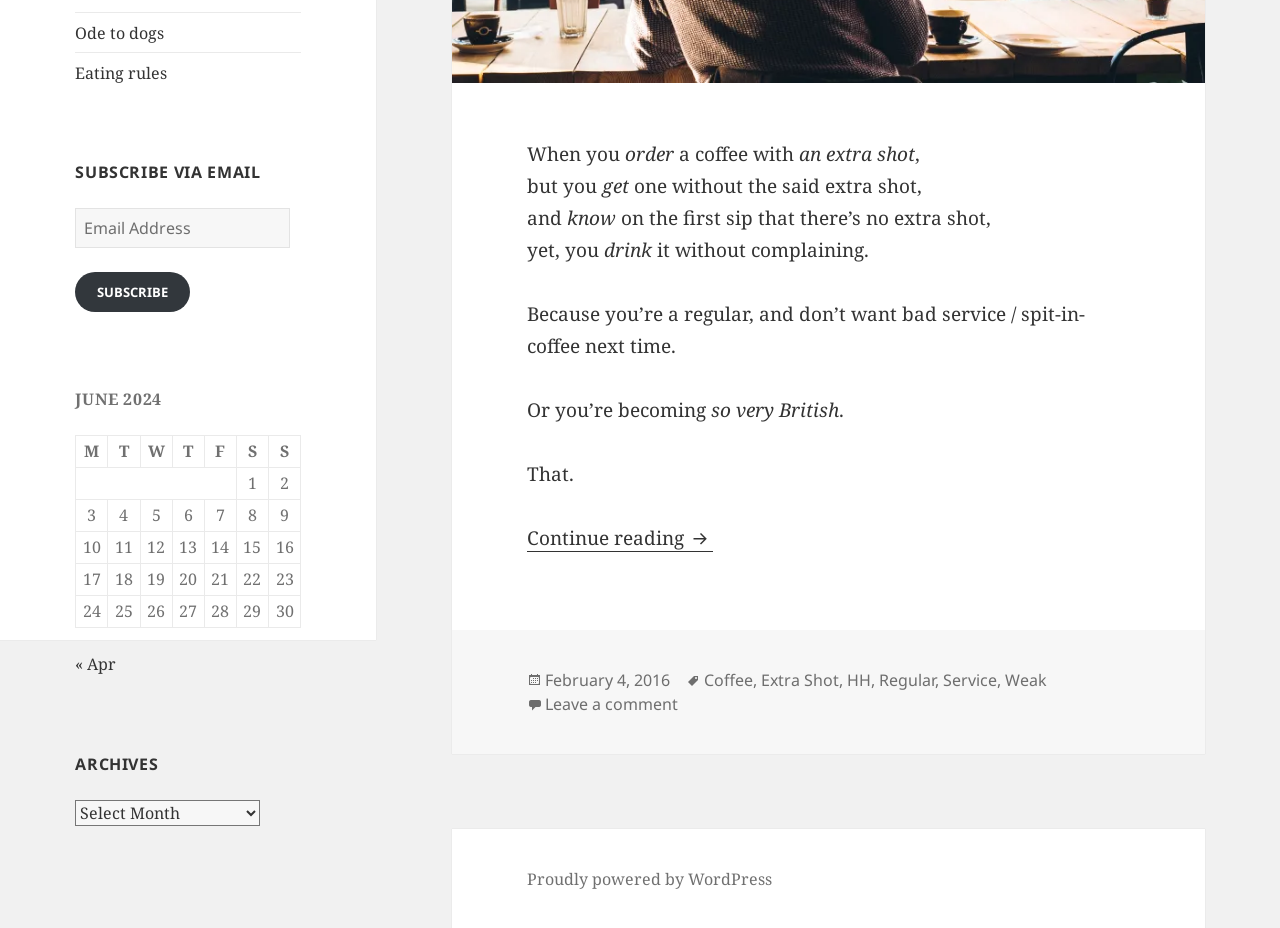From the webpage screenshot, predict the bounding box coordinates (top-left x, top-left y, bottom-right x, bottom-right y) for the UI element described here: February 4, 2016

[0.426, 0.721, 0.523, 0.746]